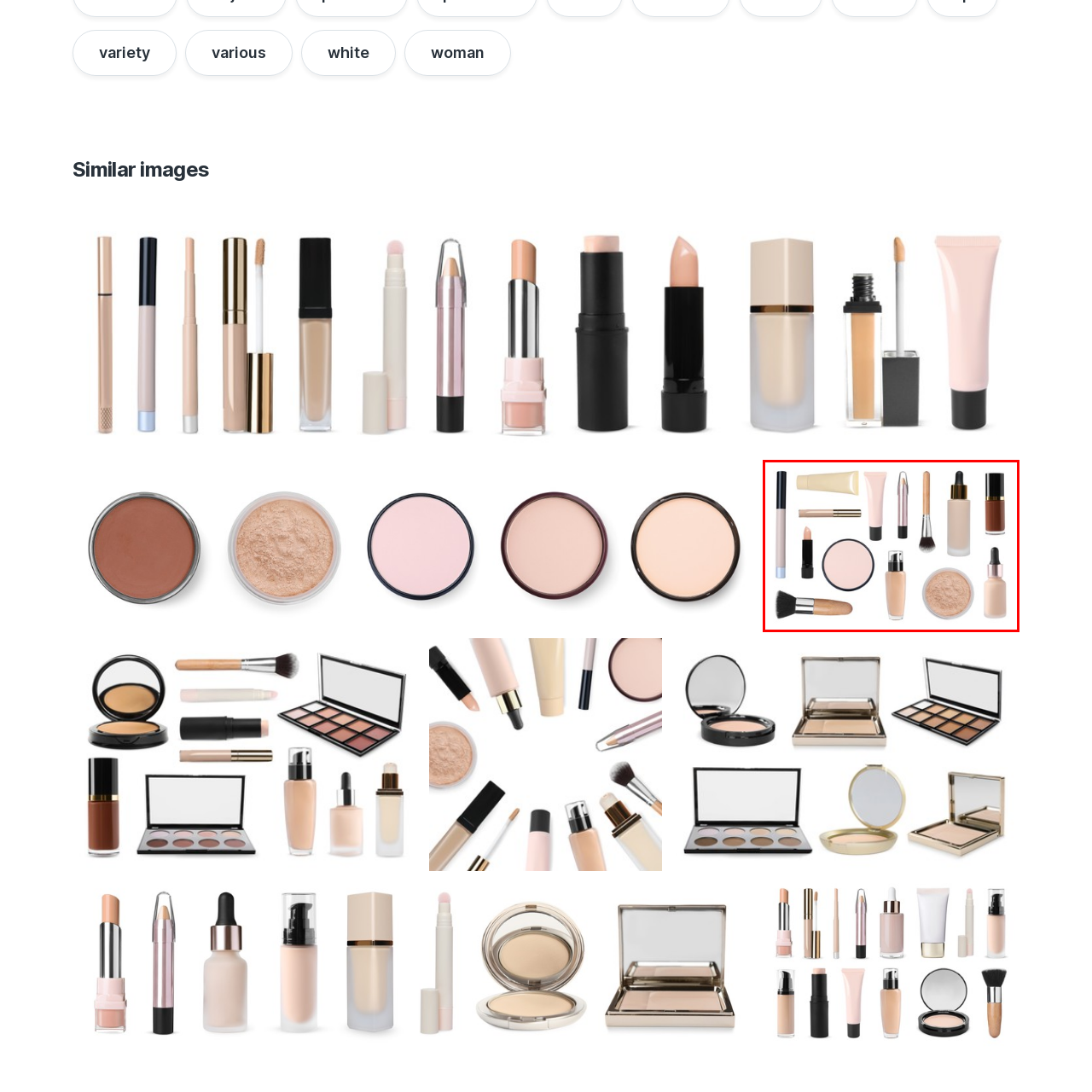What type of skin types are catered to by the collection?
Please examine the image within the red bounding box and provide your answer using just one word or phrase.

Various skin types